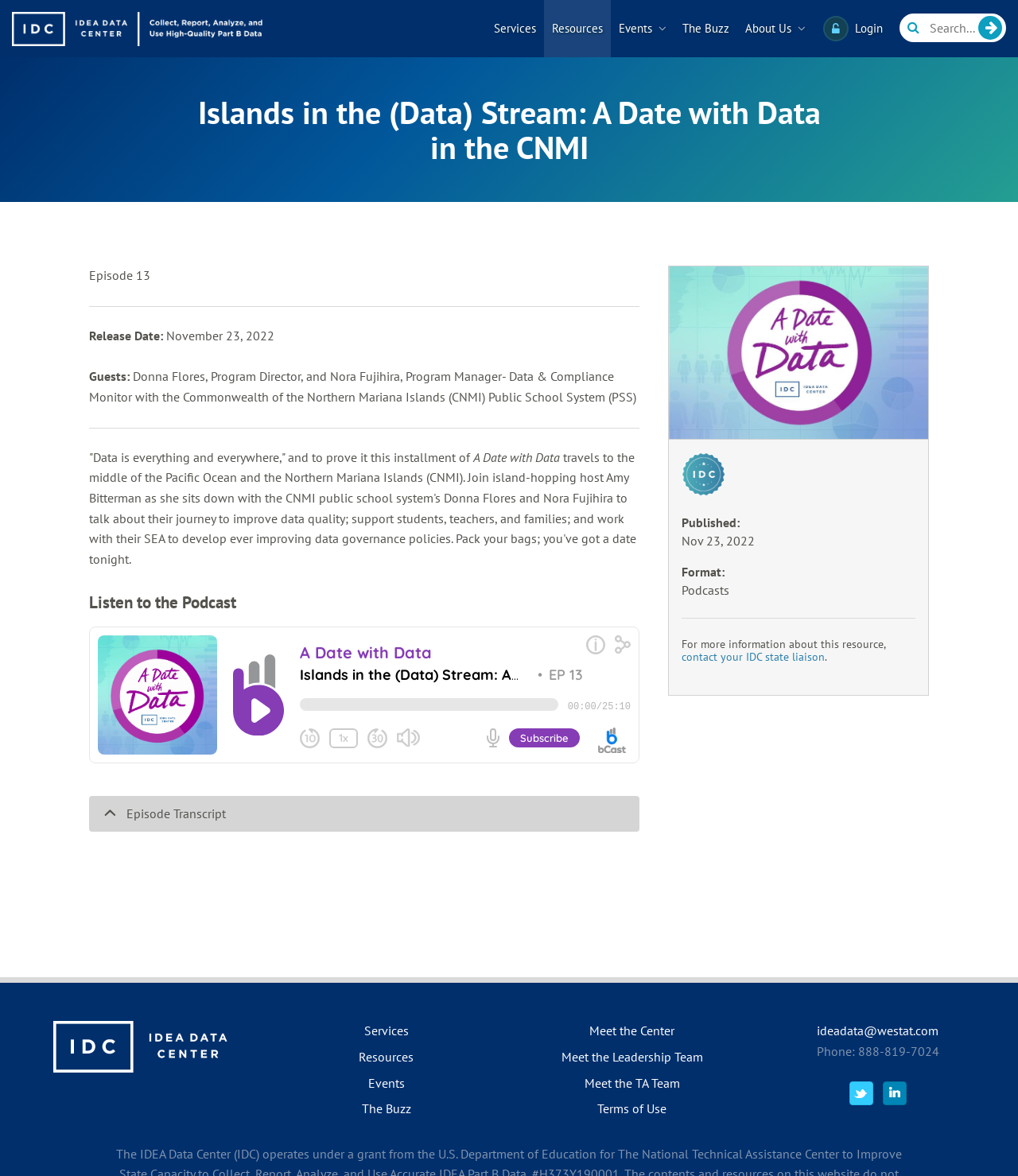What is the name of the podcast?
Based on the image, answer the question with as much detail as possible.

I found the answer by looking at the main content section of the webpage, where it says 'Islands in the (Data) Stream: A Date with Data in the CNMI'. The name of the podcast is 'A Date with Data'.